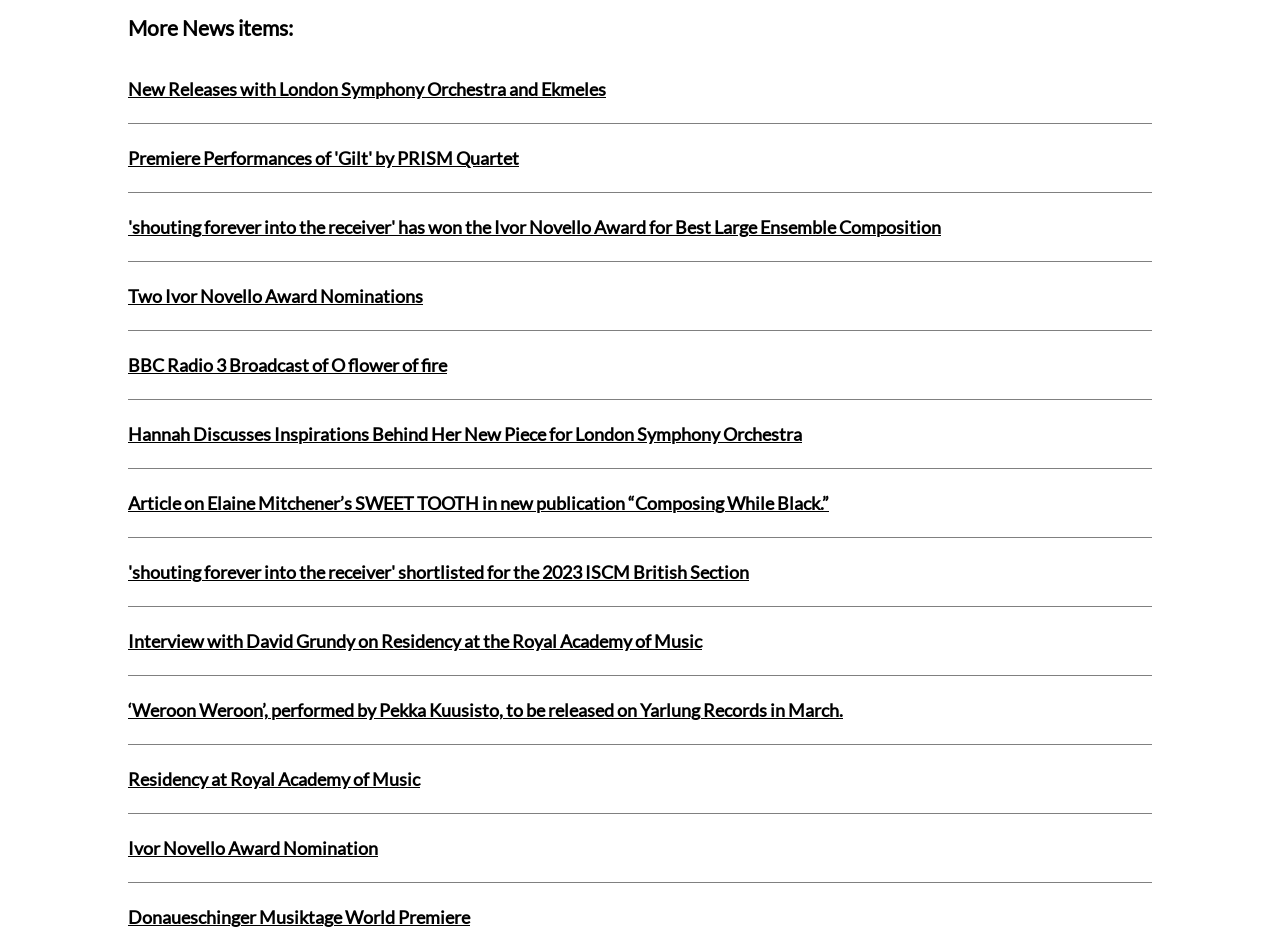Provide the bounding box coordinates for the UI element that is described by this text: "Ivor Novello Award Nomination". The coordinates should be in the form of four float numbers between 0 and 1: [left, top, right, bottom].

[0.1, 0.883, 0.9, 0.904]